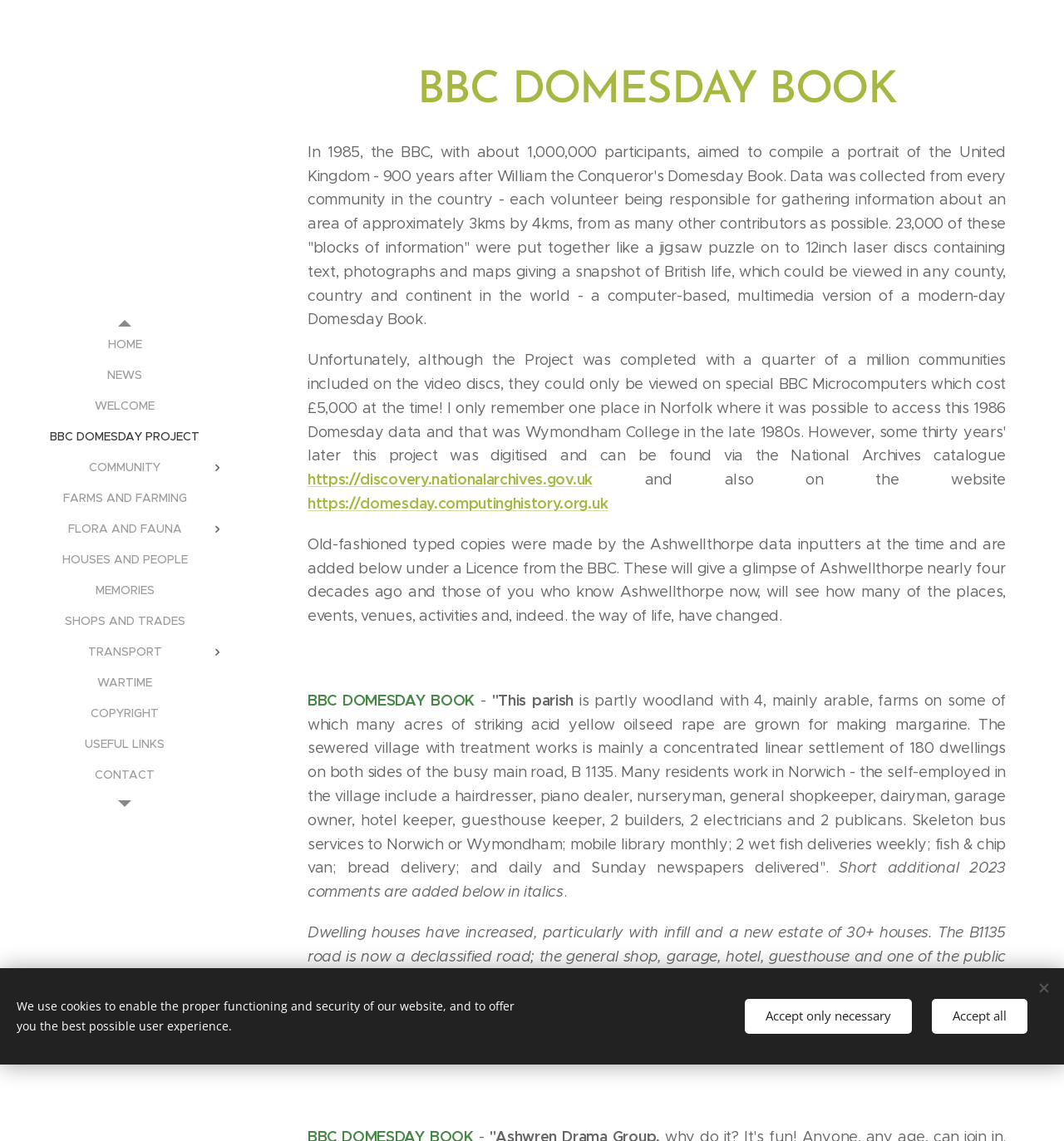Determine the bounding box coordinates for the region that must be clicked to execute the following instruction: "Click Cookies".

[0.097, 0.903, 0.137, 0.916]